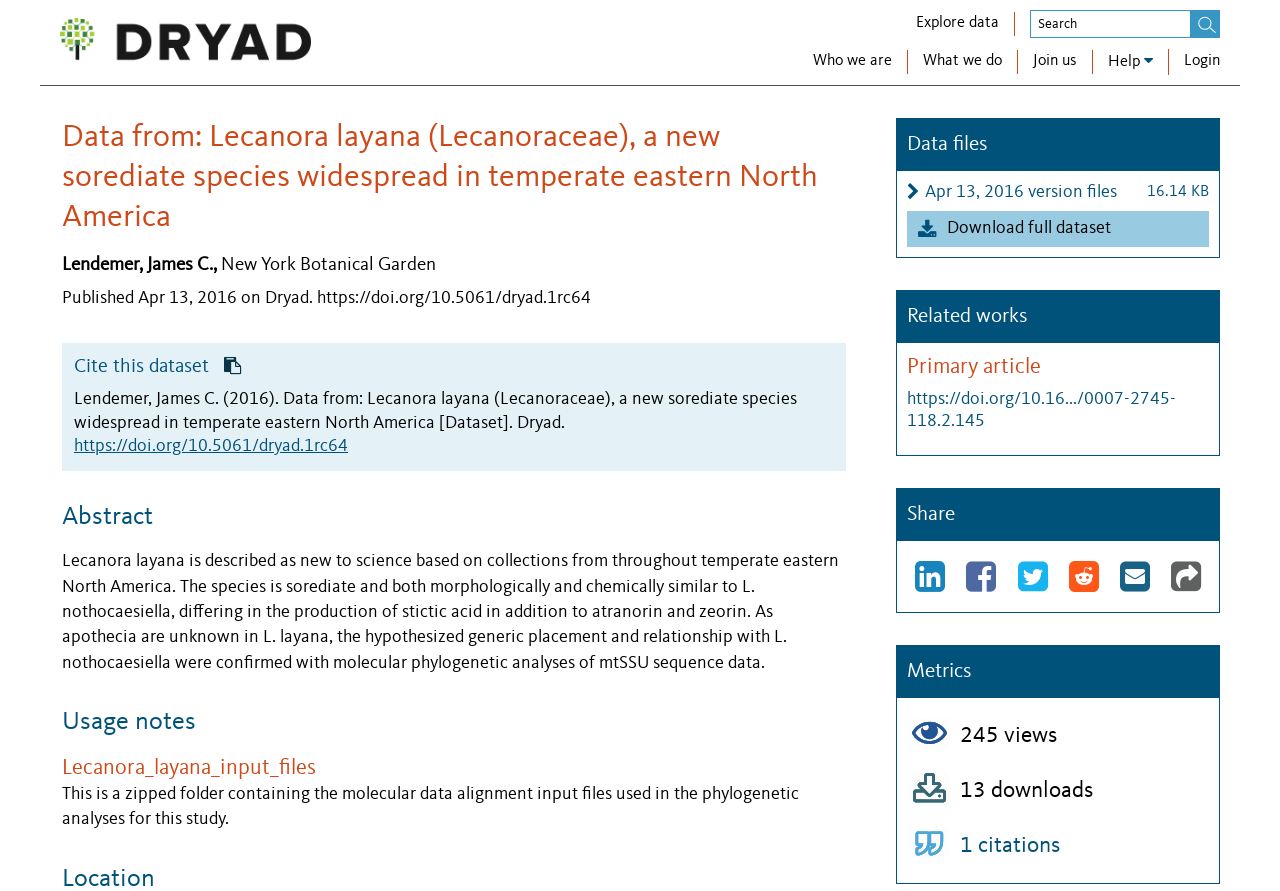Determine the bounding box coordinates of the clickable region to execute the instruction: "Share on LinkedIn". The coordinates should be four float numbers between 0 and 1, denoted as [left, top, right, bottom].

[0.715, 0.628, 0.739, 0.667]